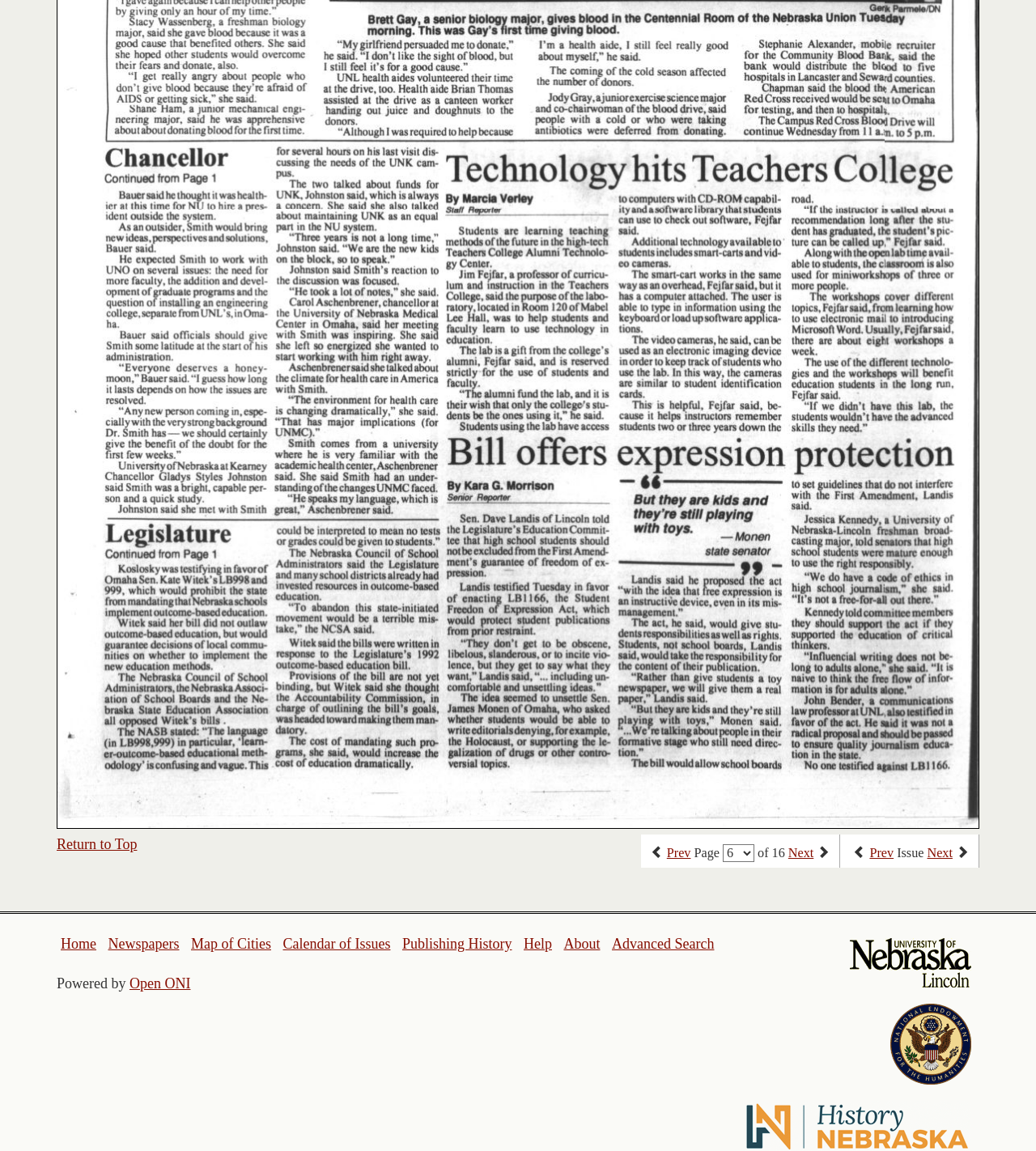Find the bounding box coordinates of the area that needs to be clicked in order to achieve the following instruction: "go to home". The coordinates should be specified as four float numbers between 0 and 1, i.e., [left, top, right, bottom].

[0.059, 0.813, 0.093, 0.827]